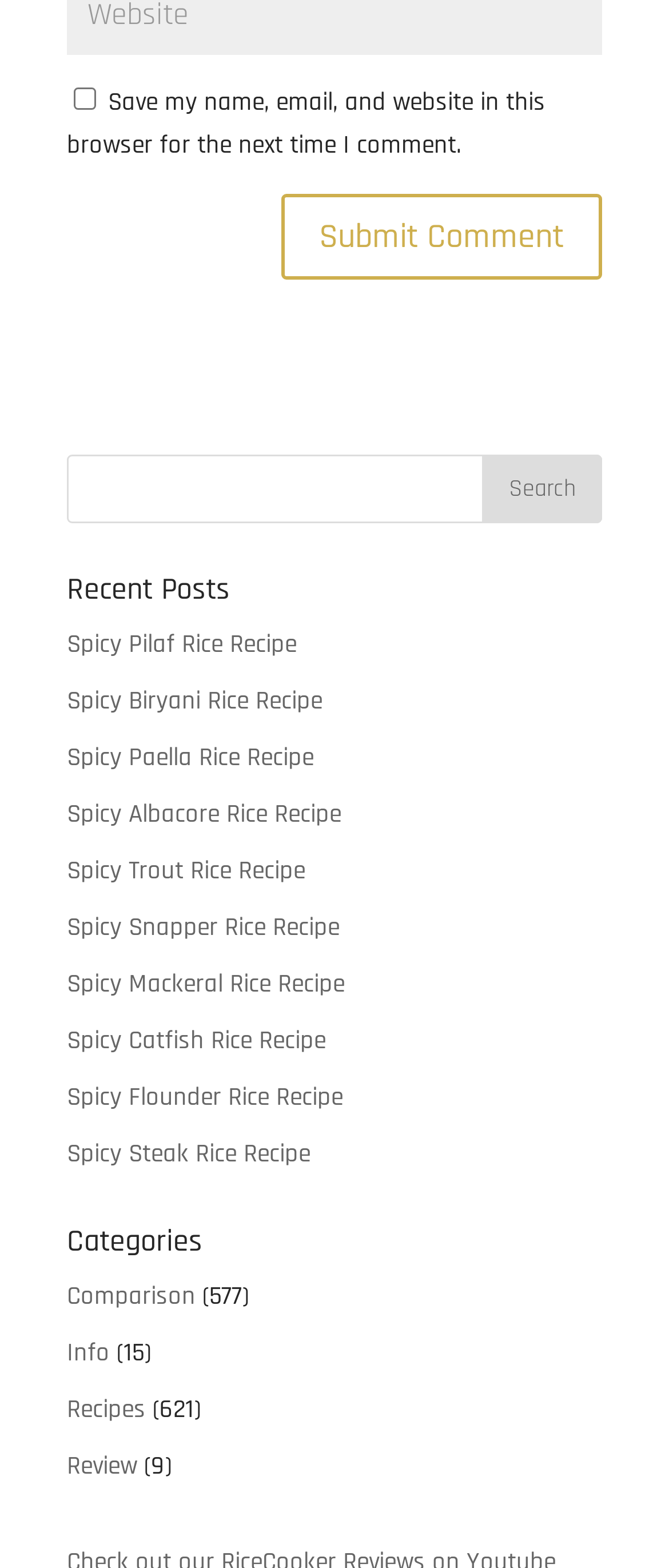What is the function of the button at [0.721, 0.29, 0.9, 0.333]?
Based on the image, answer the question with a single word or brief phrase.

Search